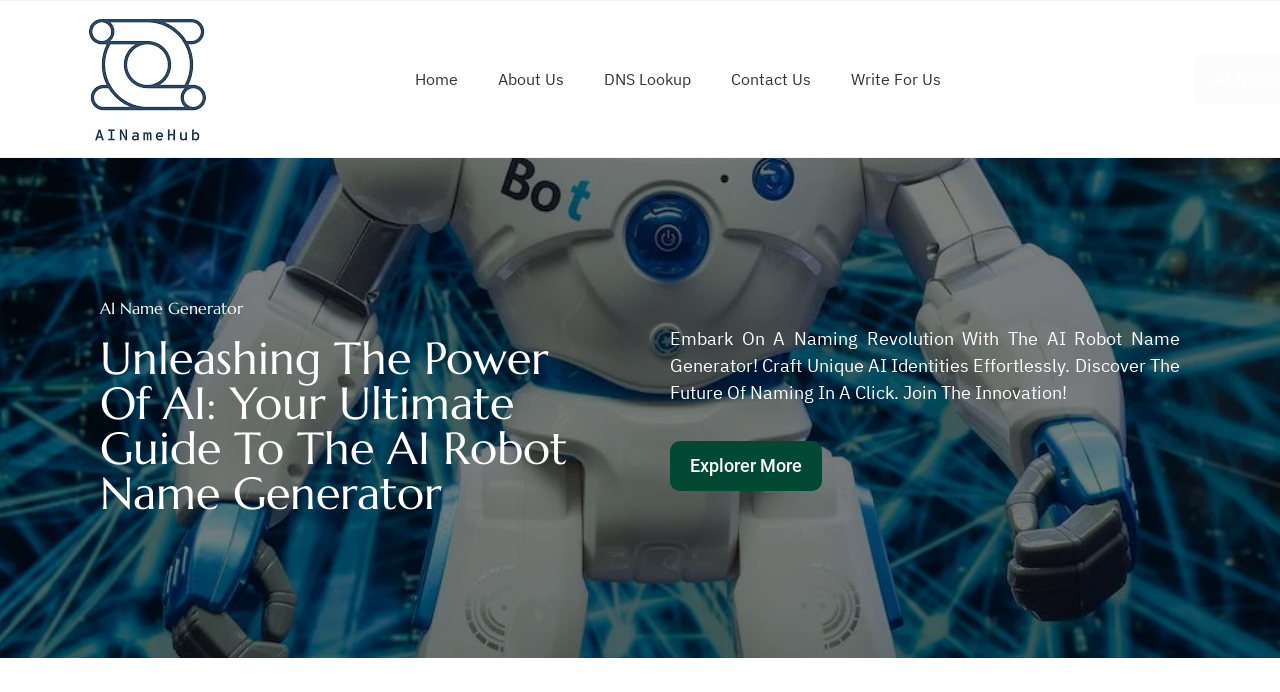What is the purpose of this website?
Based on the image, answer the question with a single word or brief phrase.

AI Robot Name Generator